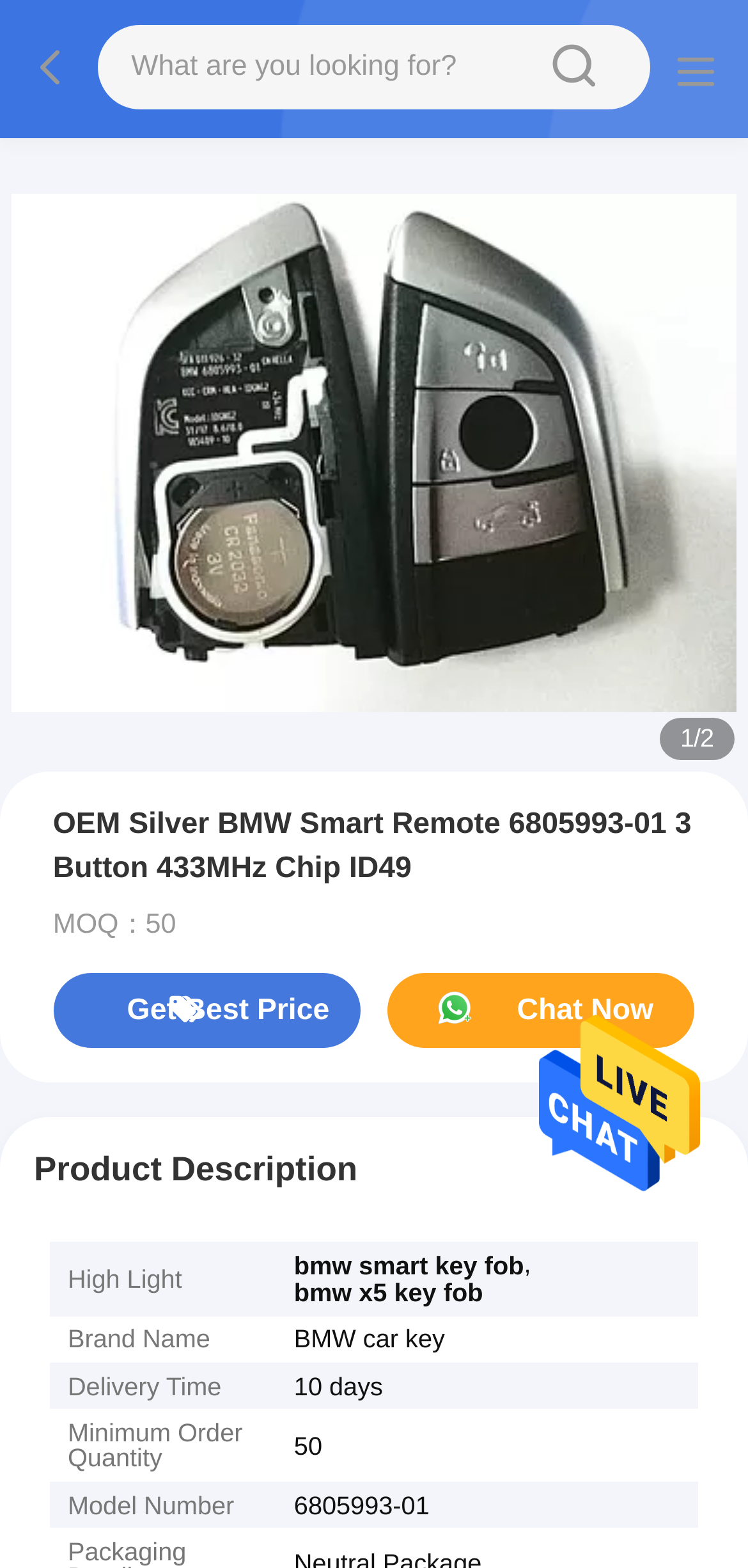What is the delivery time of the product?
Provide a short answer using one word or a brief phrase based on the image.

10 days